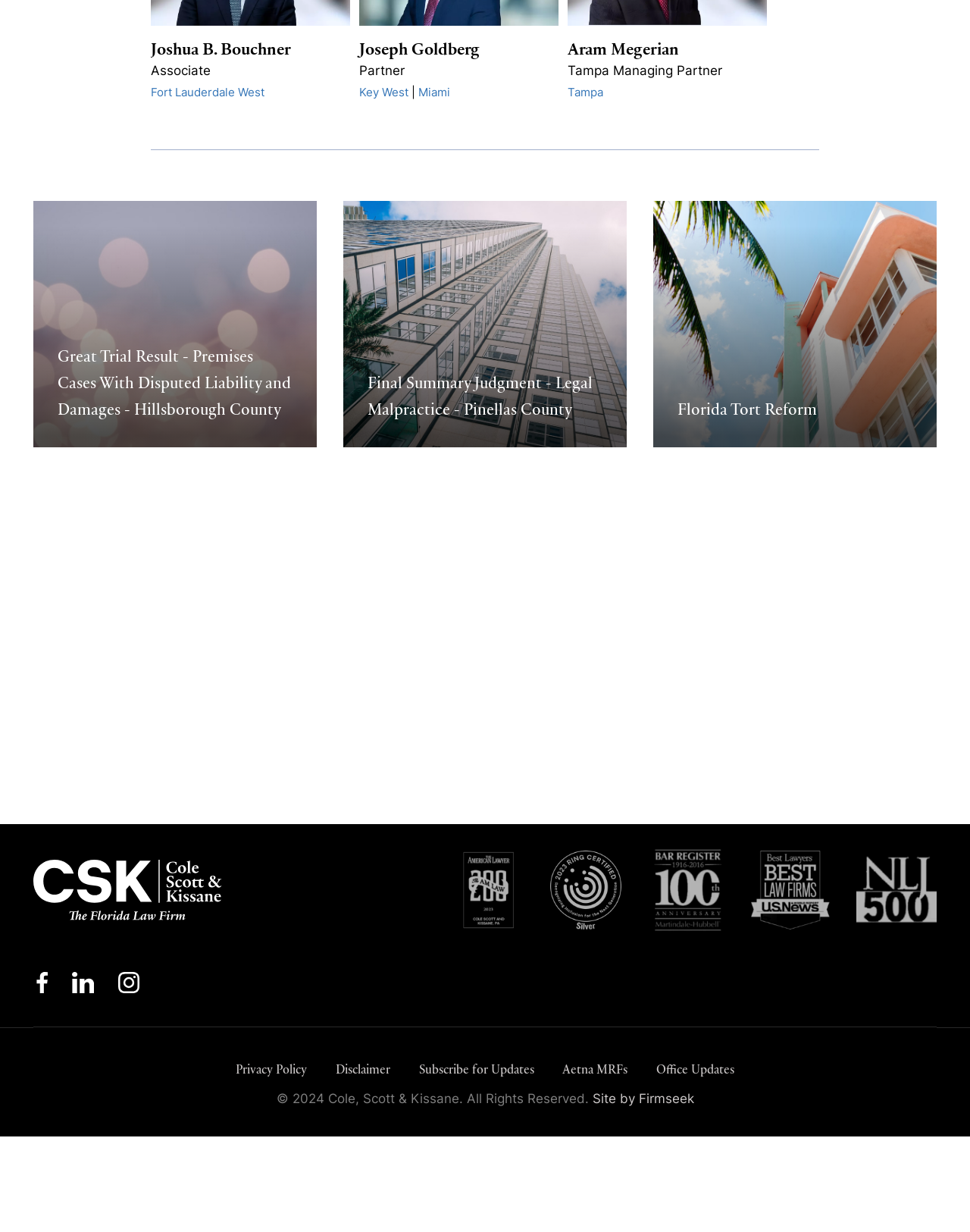Please specify the bounding box coordinates for the clickable region that will help you carry out the instruction: "Click on the link to learn more about Joseph Goldberg".

[0.37, 0.031, 0.495, 0.048]